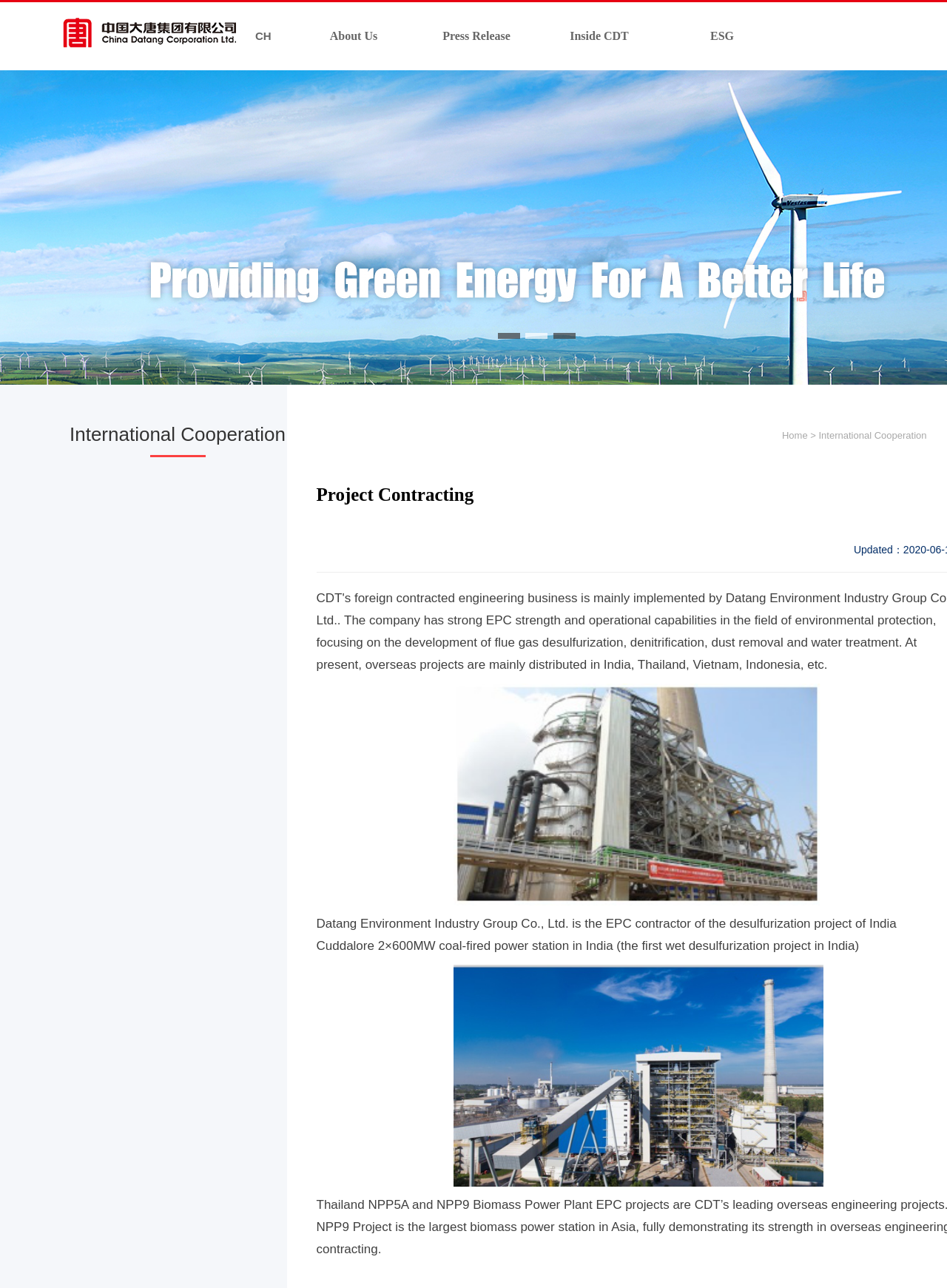Provide the bounding box coordinates of the UI element that matches the description: "Home".

[0.826, 0.334, 0.853, 0.342]